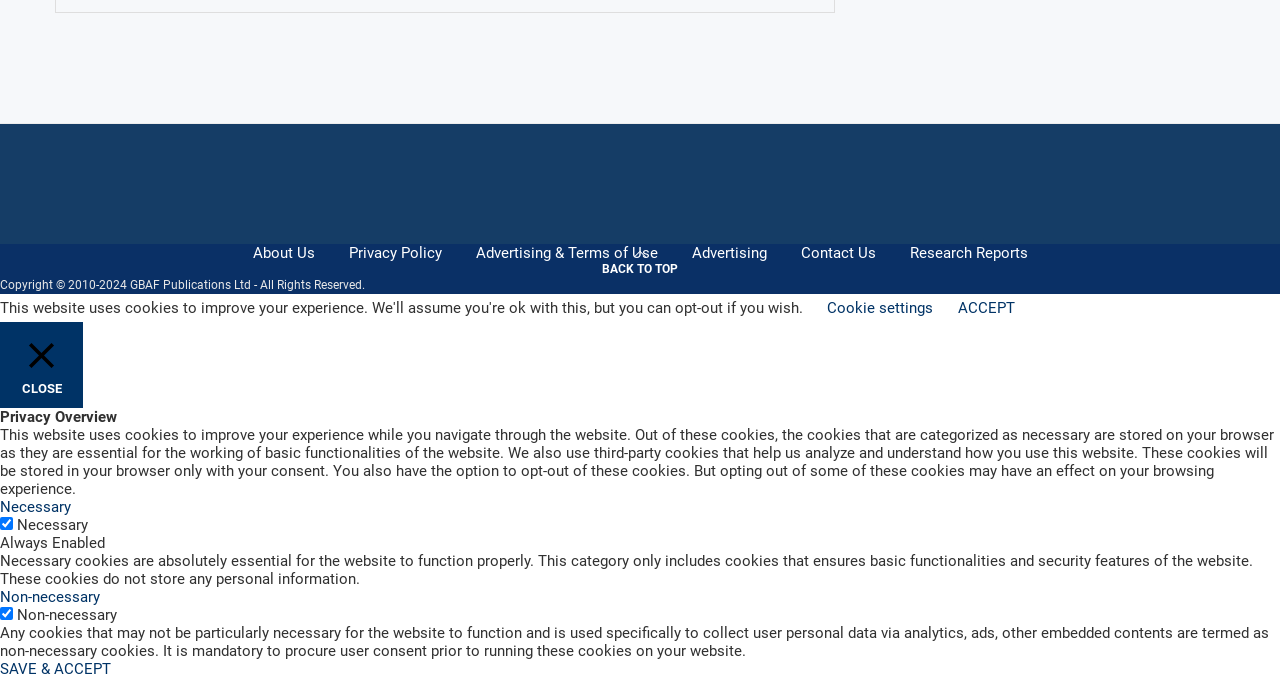Please respond in a single word or phrase: 
Is the 'CLOSE' button visible?

No